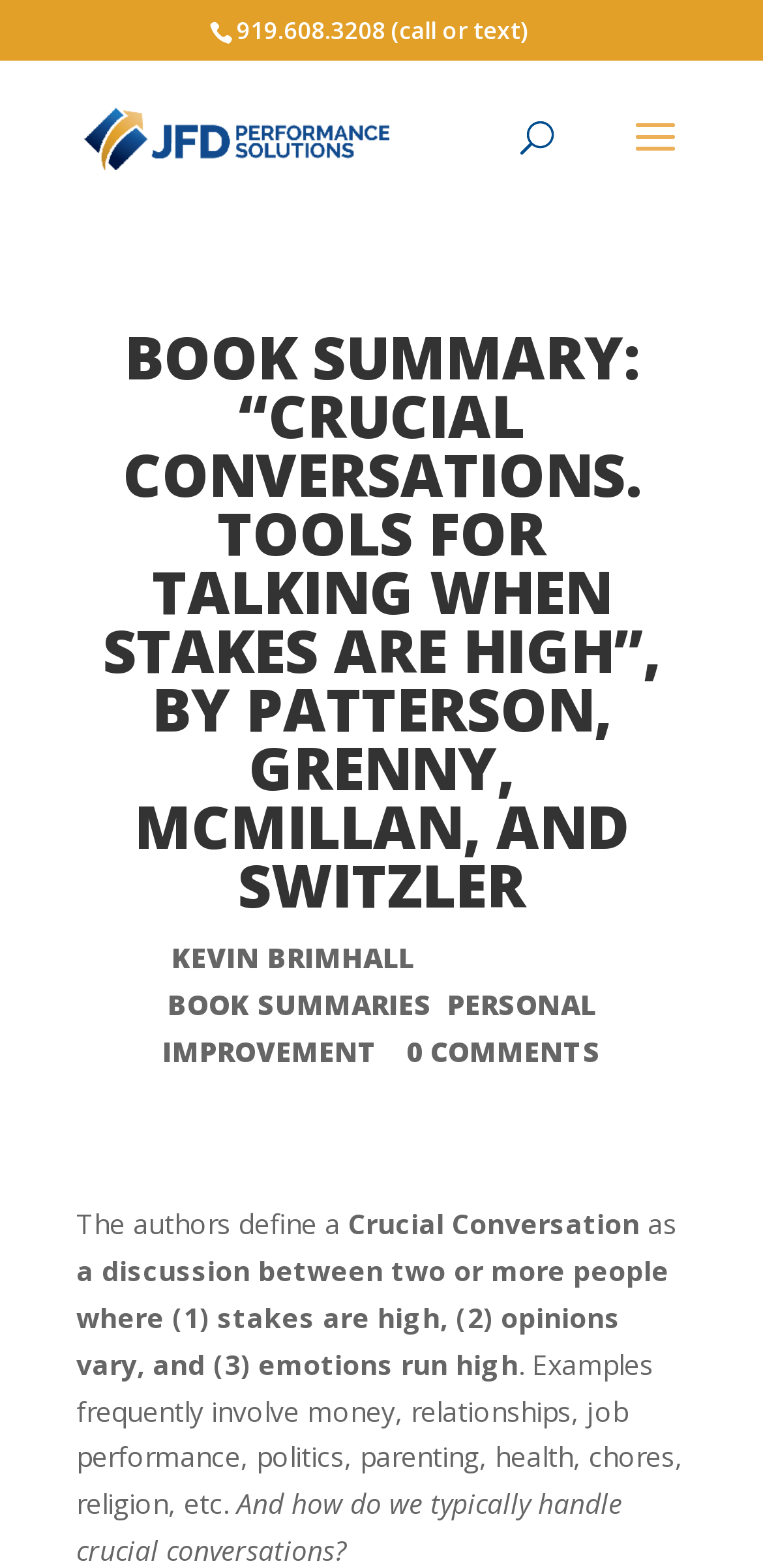What is the phone number on the top right? Observe the screenshot and provide a one-word or short phrase answer.

919.608.3208